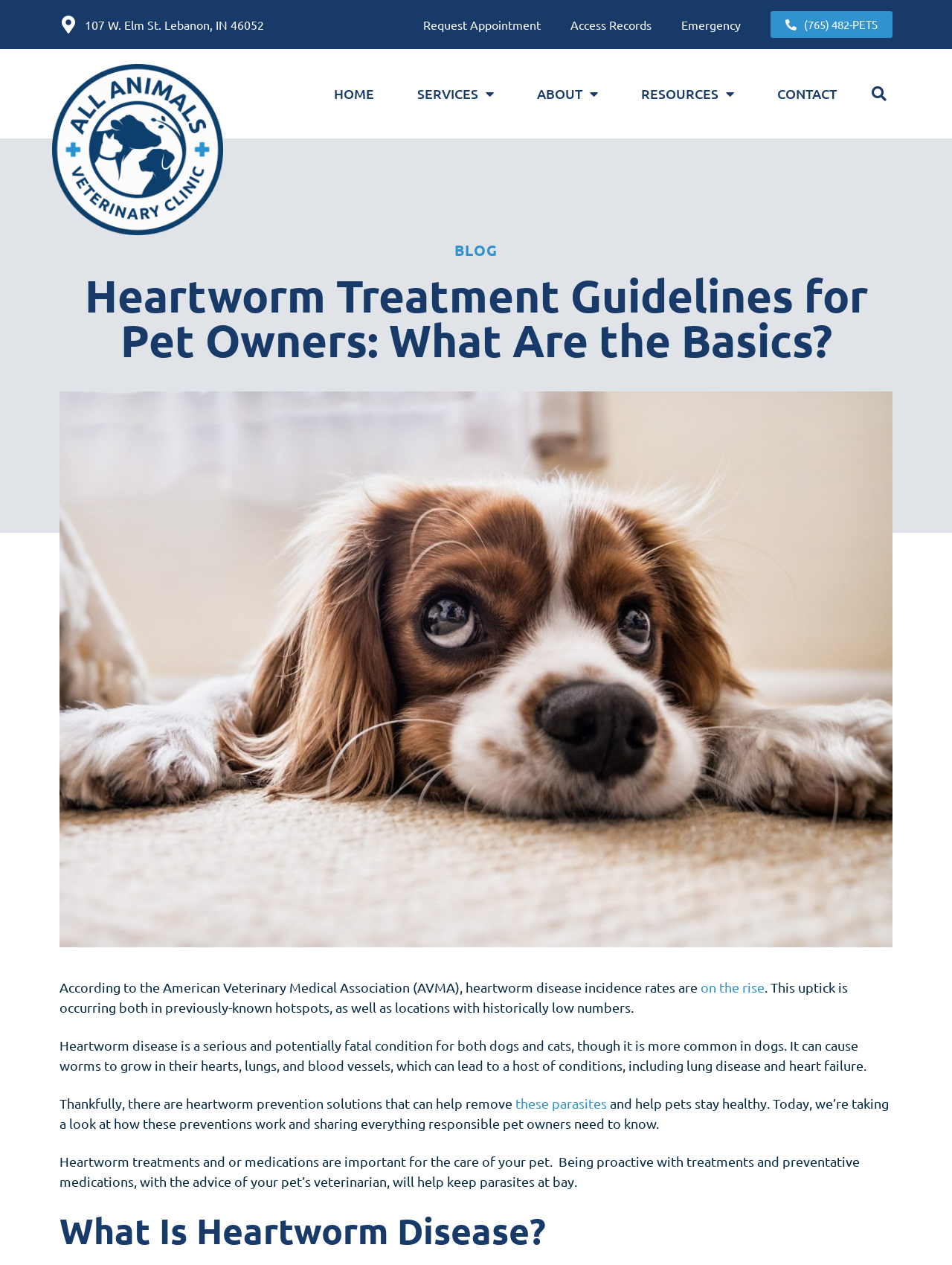Utilize the details in the image to thoroughly answer the following question: What is the consequence of heartworm disease?

According to the webpage, heartworm disease can cause a host of conditions, including lung disease and heart failure. This is stated in the text 'It can cause worms to grow in their hearts, lungs, and blood vessels, which can lead to a host of conditions, including lung disease and heart failure.'